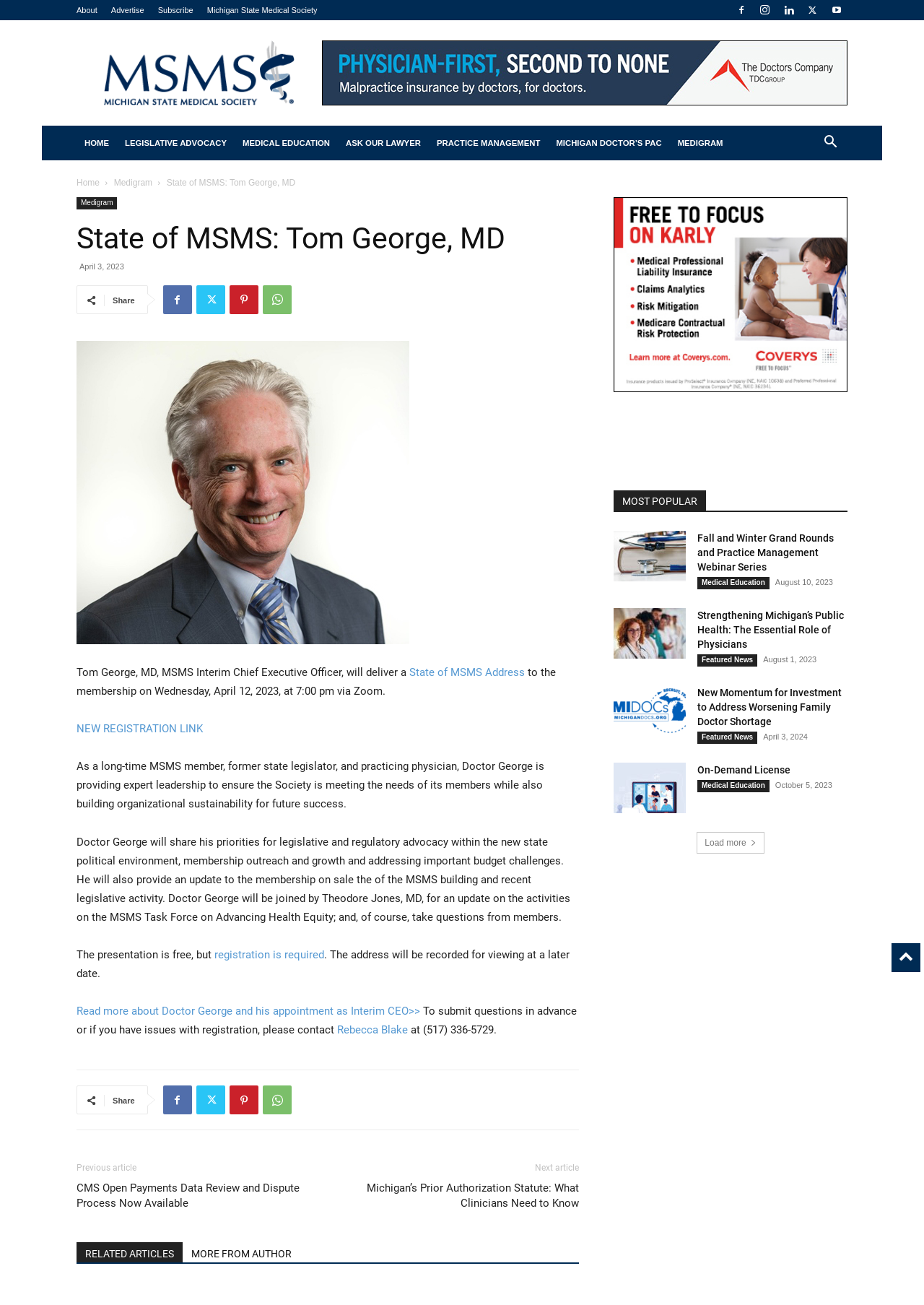Answer the question with a single word or phrase: 
What is the name of the CEO delivering the State of MSMS Address?

Tom George, MD